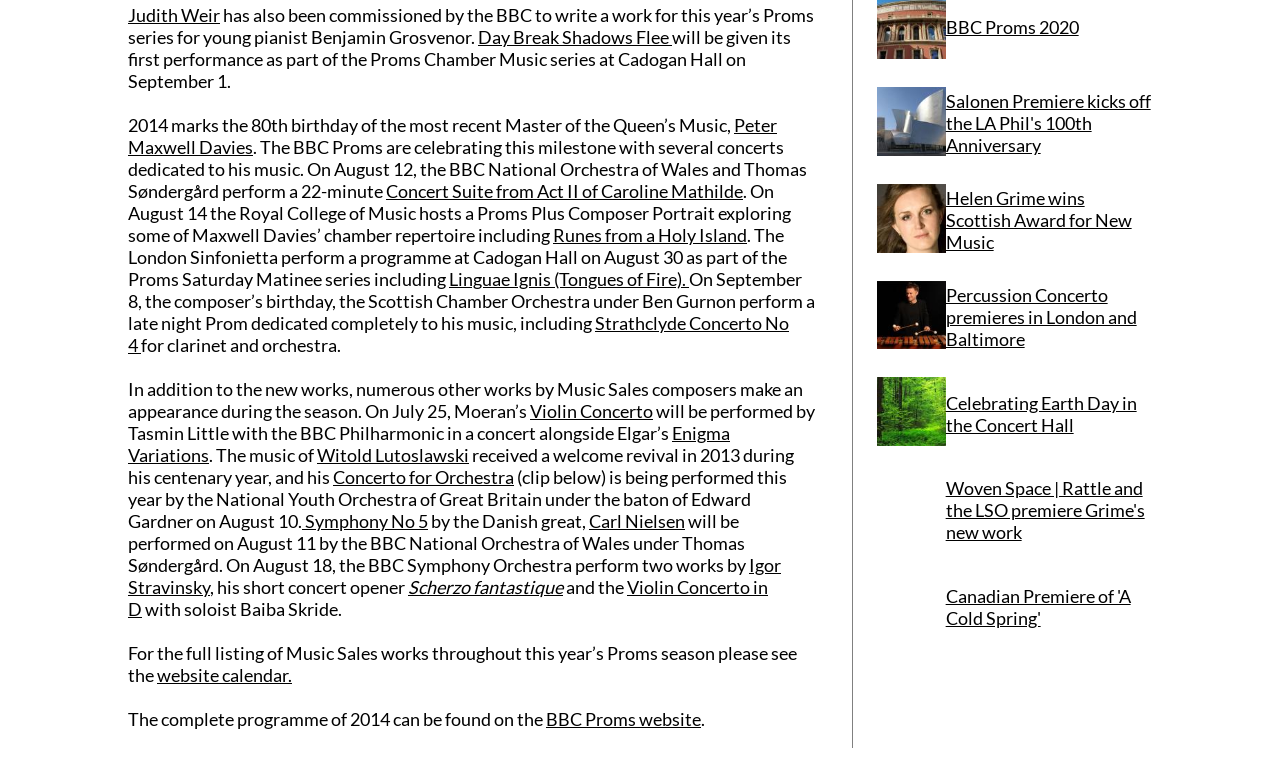Reply to the question with a single word or phrase:
What is the name of the composer whose 80th birthday is being celebrated?

Peter Maxwell Davies